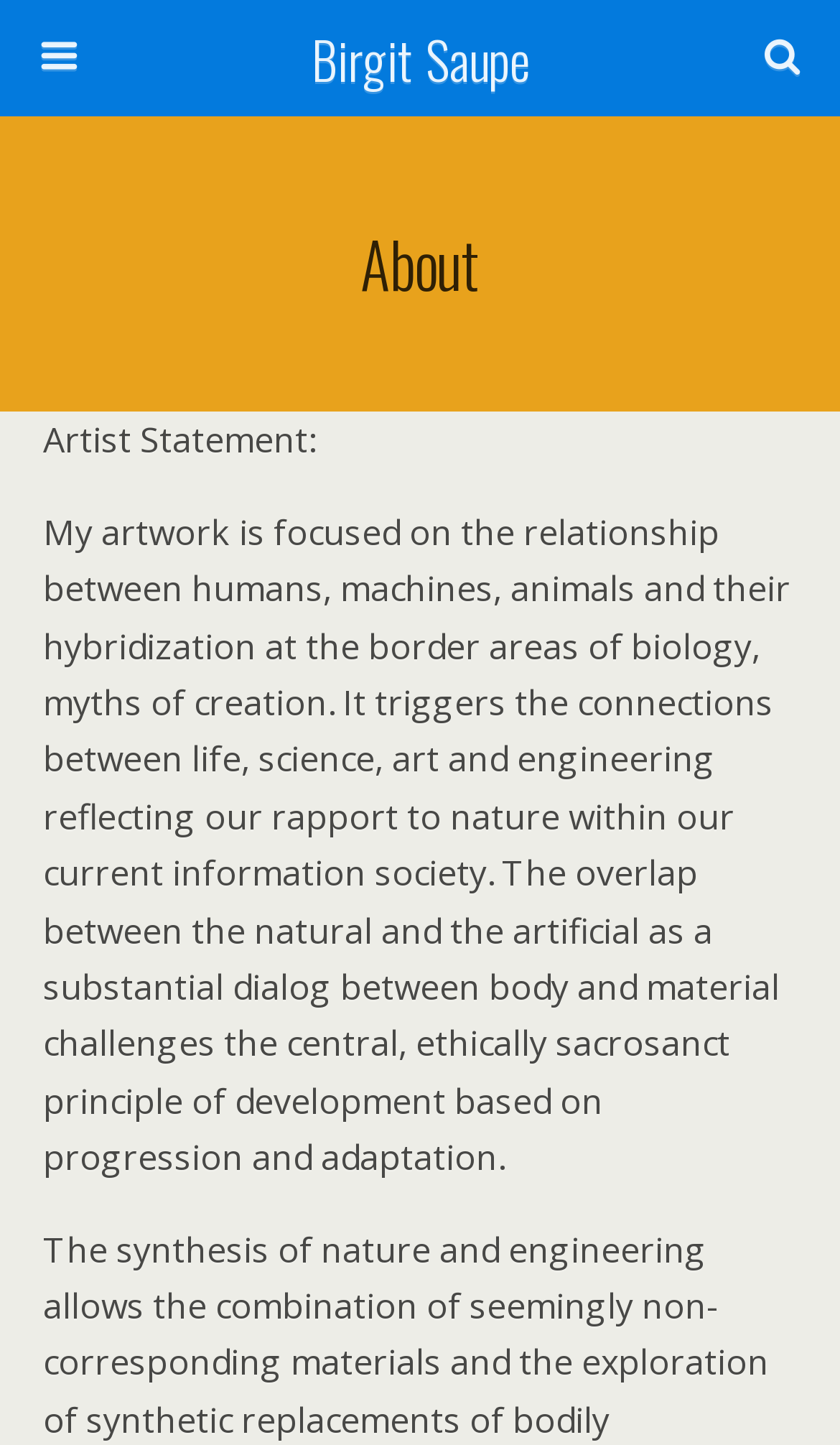Find the bounding box coordinates of the UI element according to this description: "Birgit Saupe".

[0.16, 0.0, 0.84, 0.081]